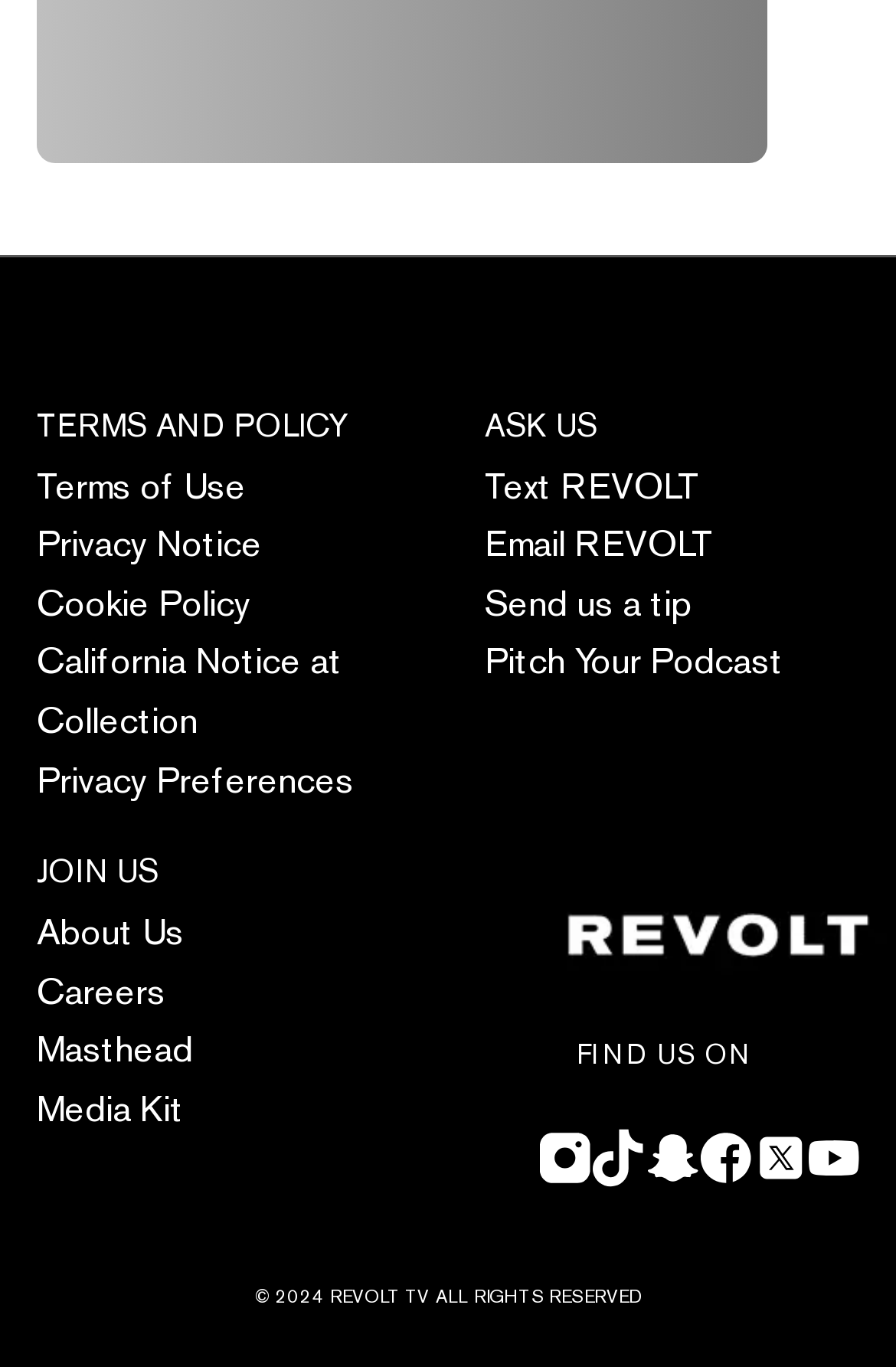Respond with a single word or phrase to the following question:
How many headings are there on the webpage?

3